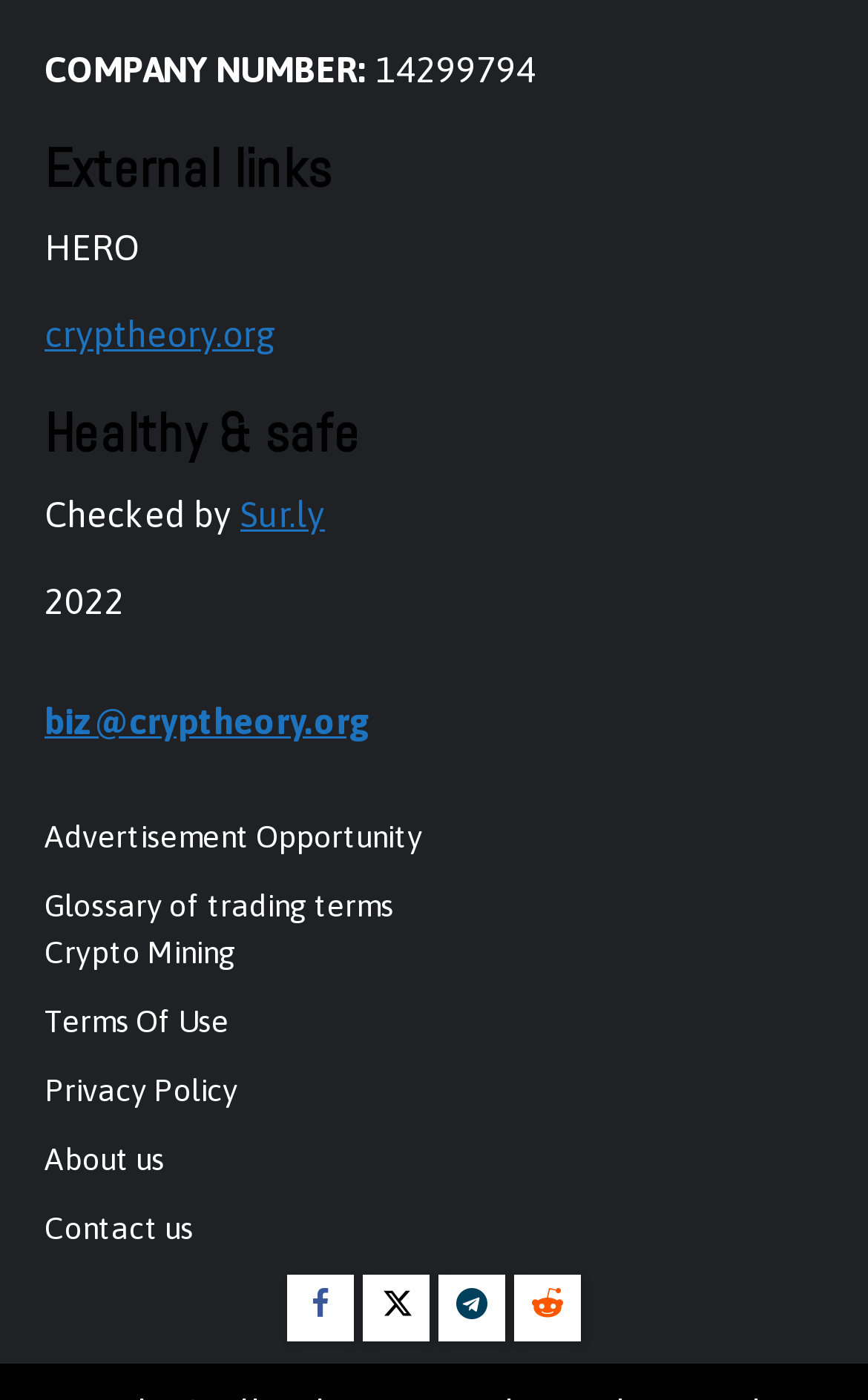Bounding box coordinates should be in the format (top-left x, top-left y, bottom-right x, bottom-right y) and all values should be floating point numbers between 0 and 1. Determine the bounding box coordinate for the UI element described as: Glossary of trading terms

[0.051, 0.633, 0.454, 0.659]